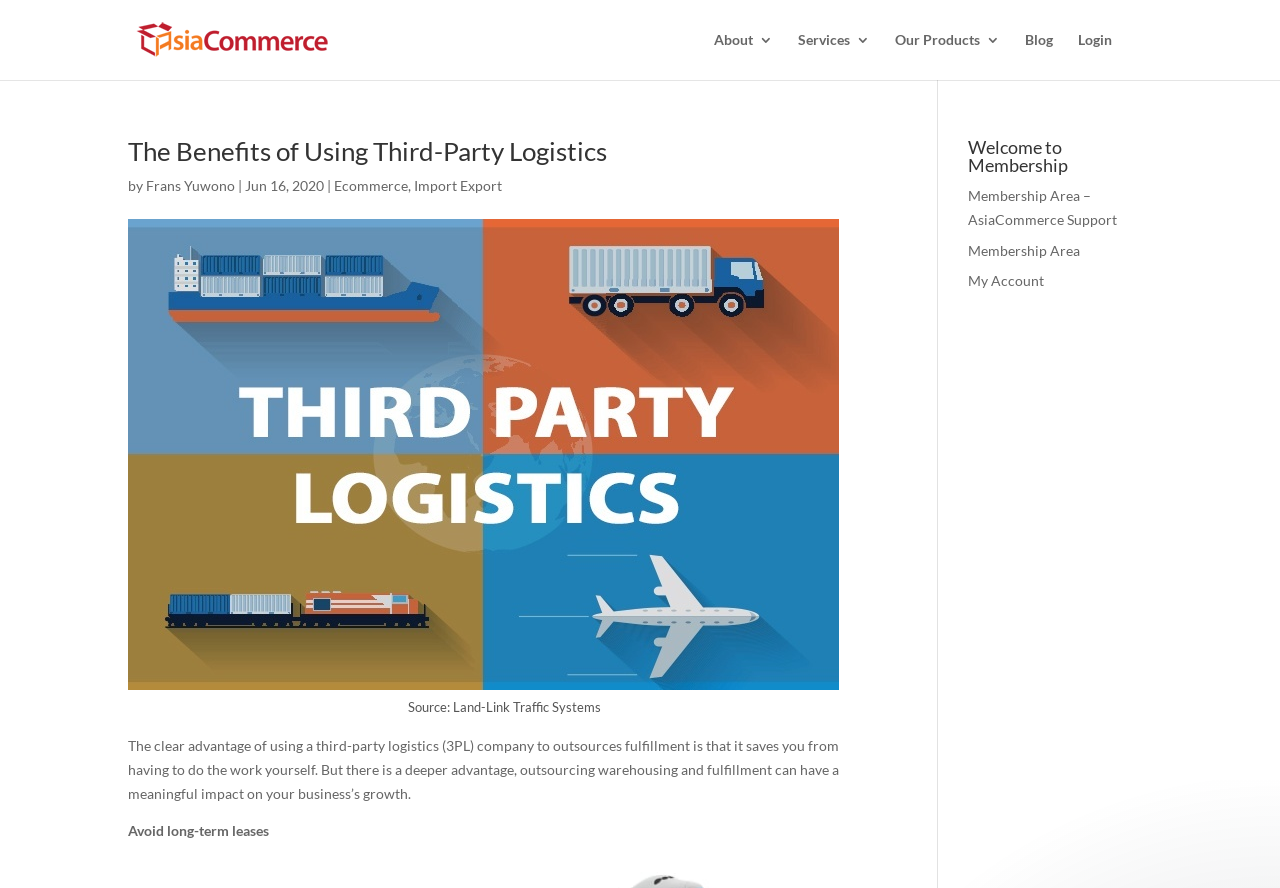Please provide the bounding box coordinates for the UI element as described: "Membership Area – AsiaCommerce Support". The coordinates must be four floats between 0 and 1, represented as [left, top, right, bottom].

[0.756, 0.211, 0.873, 0.257]